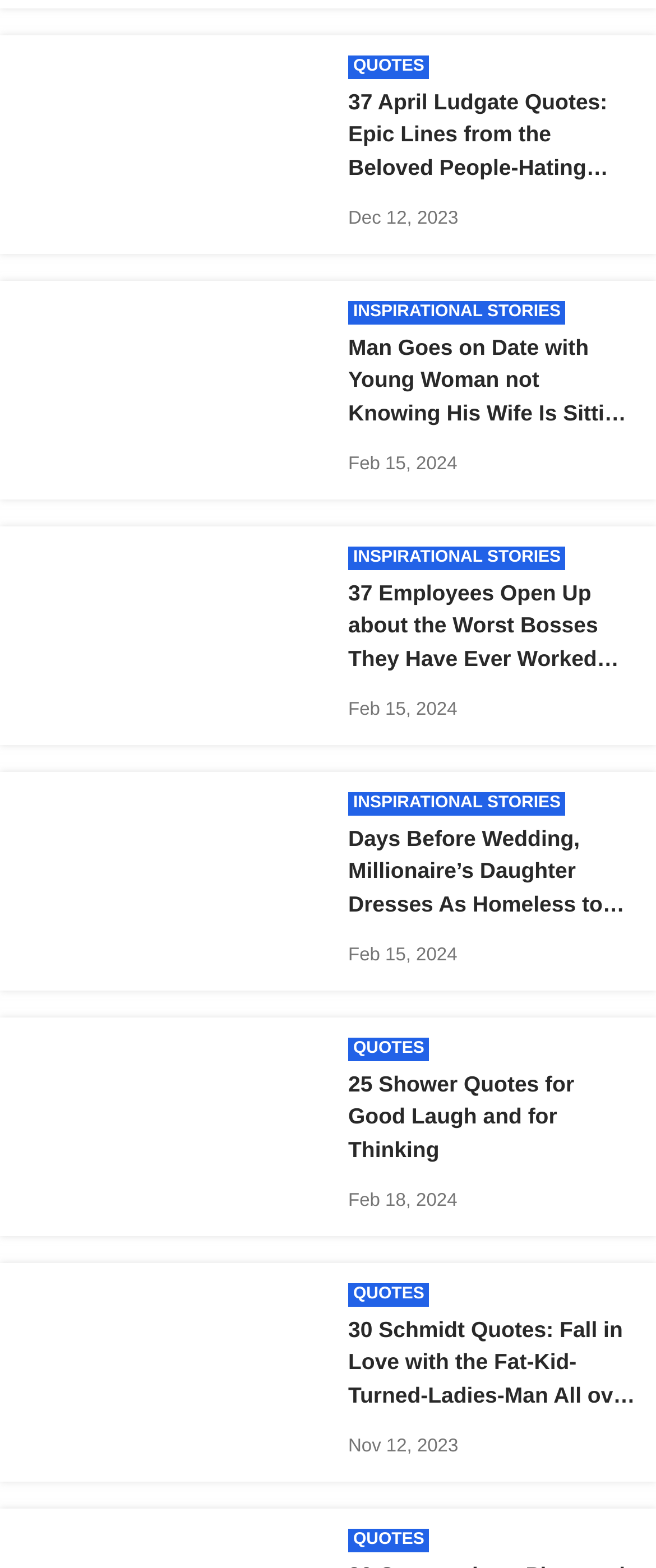Please determine the bounding box coordinates for the UI element described here. Use the format (top-left x, top-left y, bottom-right x, bottom-right y) with values bounded between 0 and 1: Quotes

[0.538, 0.035, 0.647, 0.05]